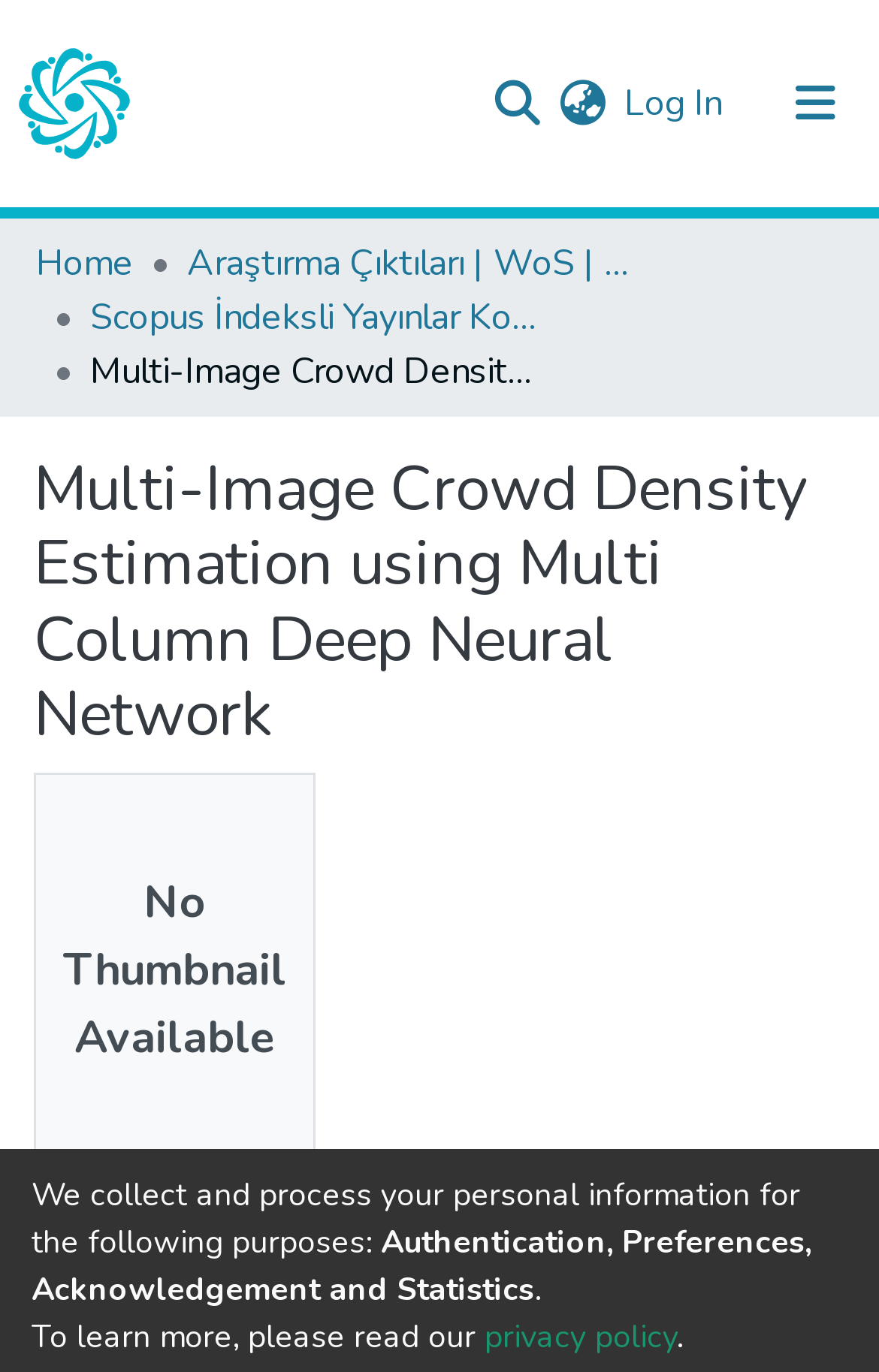Locate and extract the text of the main heading on the webpage.

Multi-Image Crowd Density Estimation using Multi Column Deep Neural Network